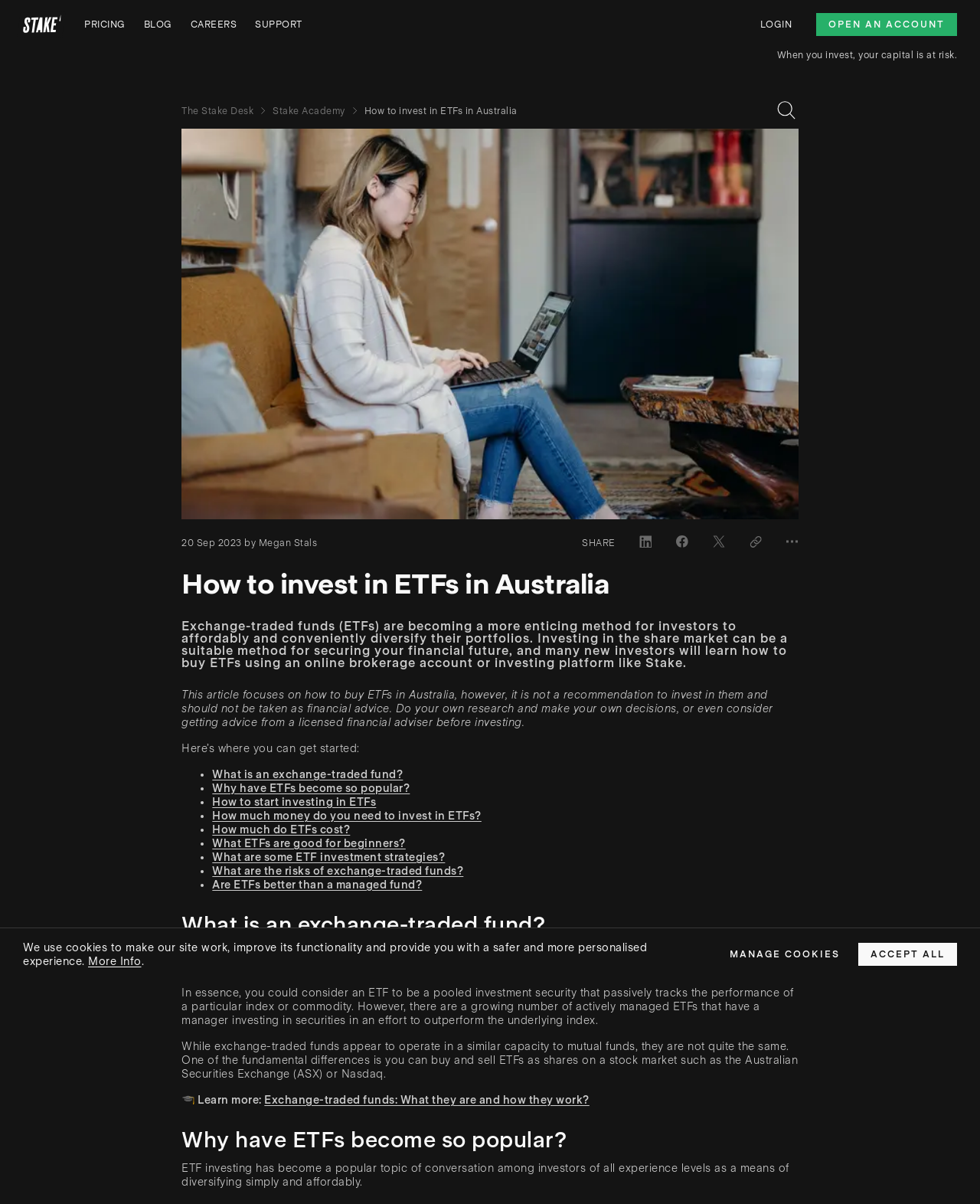Create a detailed summary of all the visual and textual information on the webpage.

This webpage is about investing in ETFs (Exchange-Traded Funds) in Australia. At the top, there is a navigation bar with links to "PRICING", "BLOG", "CAREERS", "SUPPORT", and "LOGIN" on the left, and "OPEN AN ACCOUNT" on the right. Below the navigation bar, there is a breadcrumb navigation with links to "The Stake Desk" and "Stake Academy".

The main content of the page is divided into sections. The first section has a heading "How to invest in ETFs in Australia" and provides an introduction to ETFs, explaining that they are a popular method for investors to diversify their portfolios affordably and conveniently. This section also includes a disclaimer that the article is not a recommendation to invest in ETFs and should not be taken as financial advice.

The next section is a list of links to subtopics related to ETFs, including "What is an exchange-traded fund?", "Why have ETFs become so popular?", and "How to start investing in ETFs". Each link is preceded by a bullet point.

The subsequent sections provide more detailed information on each of the subtopics. For example, the section on "What is an exchange-traded fund?" explains that ETFs are investment vehicles that track the performance of indices and asset classes, and that they can be bought and sold as shares on a stock market.

Throughout the page, there are also buttons and links to share the article on social media, copy the link, and access more information on related topics. At the bottom of the page, there is a notice about the use of cookies and buttons to manage or accept cookies.

Overall, the webpage provides a comprehensive guide to investing in ETFs in Australia, with detailed information on what ETFs are, their benefits, and how to get started with investing in them.